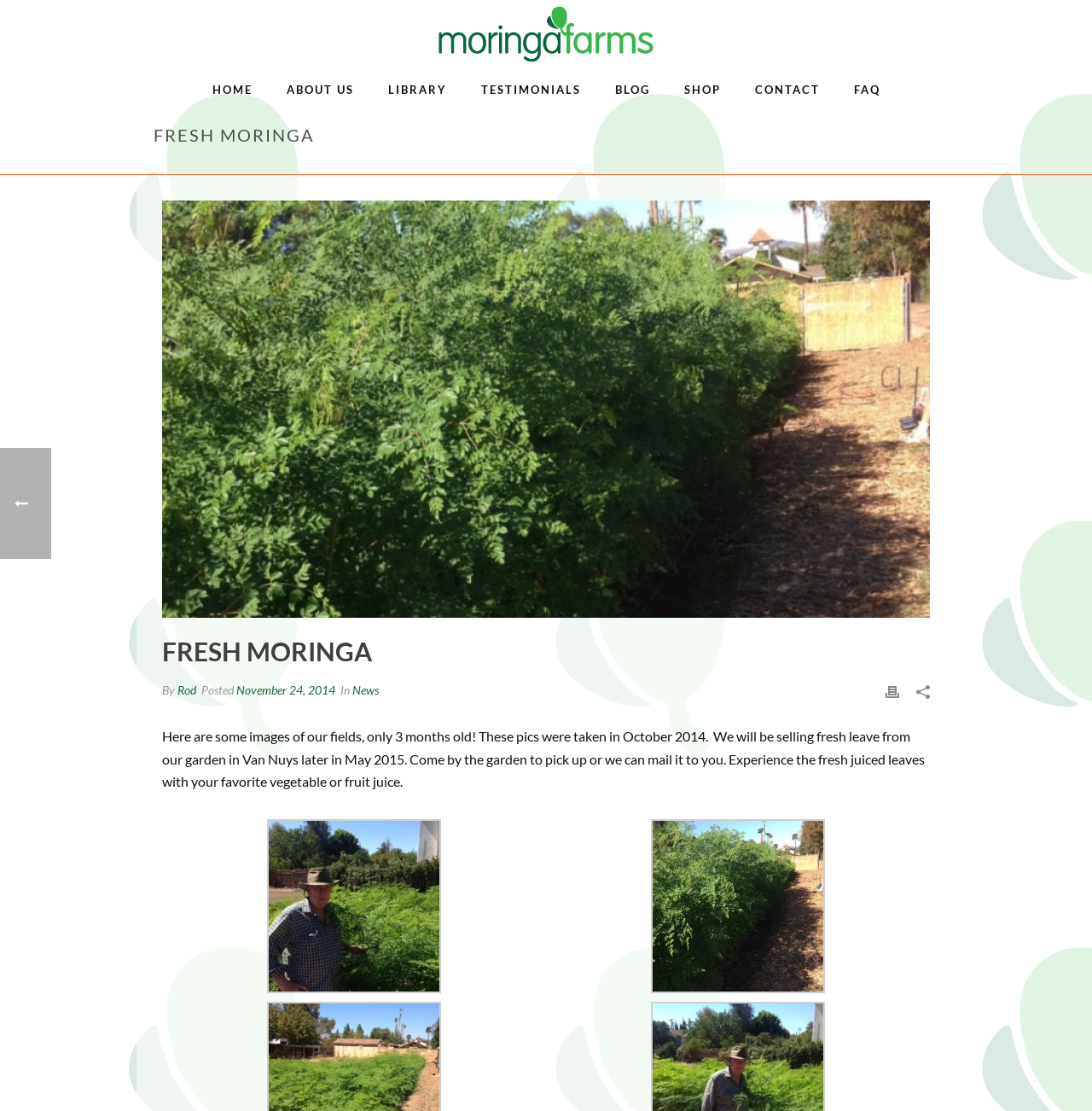Show the bounding box coordinates for the element that needs to be clicked to execute the following instruction: "View the 'NEWS' page". Provide the coordinates in the form of four float numbers between 0 and 1, i.e., [left, top, right, bottom].

[0.741, 0.137, 0.766, 0.147]